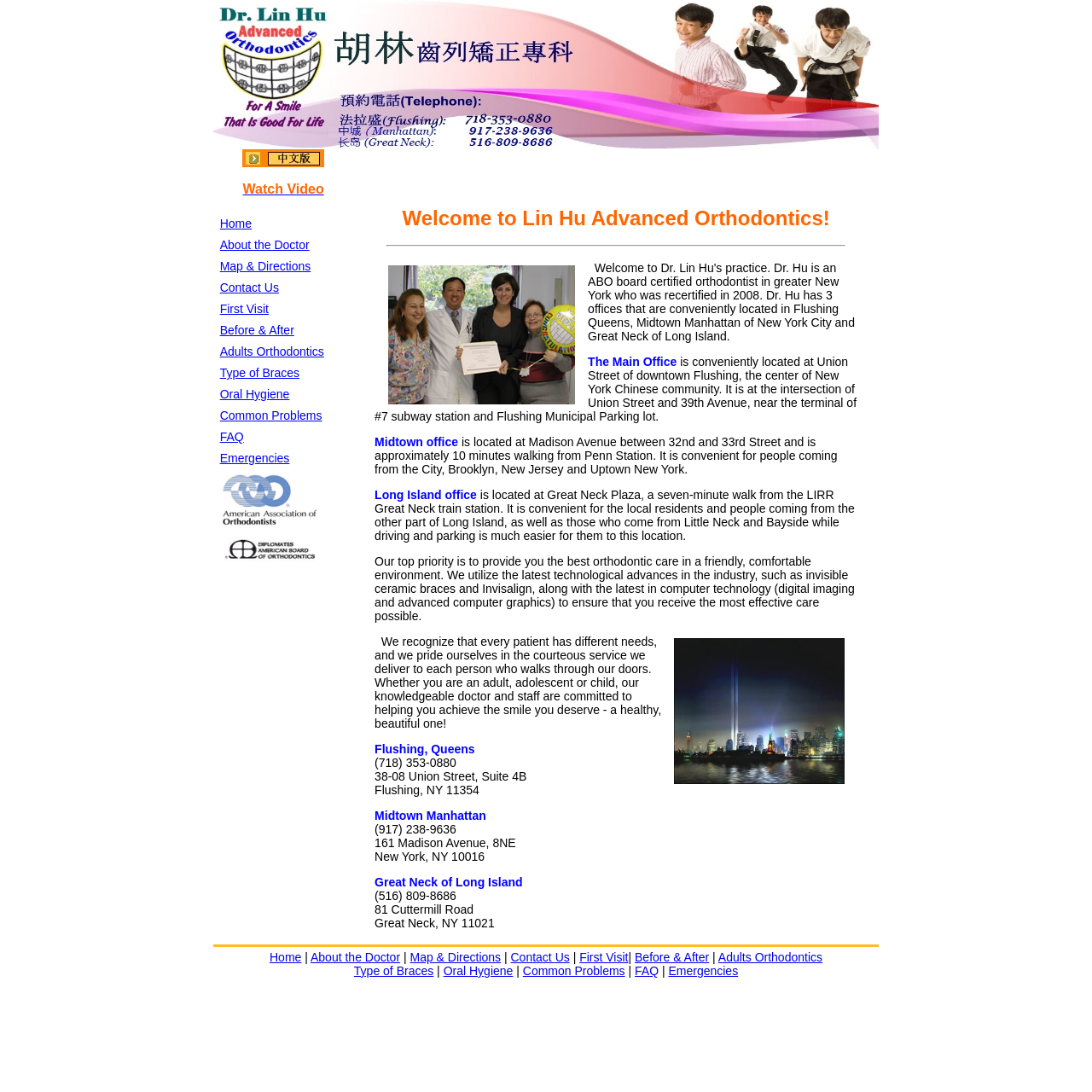Craft a detailed narrative of the webpage's structure and content.

This webpage is about Dr. Lin Hu's orthodontic practice, with a focus on providing information about his services and office locations. At the top of the page, there is a logo image and a navigation menu with links to various sections of the website, including "Home", "About the Doctor", "Map & Directions", "Contact Us", and more.

Below the navigation menu, there is a prominent call-to-action button that says "Watch Video". Next to it, there is a section that lists the different services offered by Dr. Hu's practice, including "Adults Orthodontics", "Type of Braces", "Oral Hygiene", and more.

The main content of the page is a welcome message from Dr. Hu, which provides an overview of his practice and its mission to provide high-quality orthodontic care in a friendly and comfortable environment. The message also mentions the three office locations in Flushing Queens, Midtown Manhattan, and Great Neck of Long Island, along with their addresses and phone numbers.

Throughout the page, there are several images, including a logo image at the top and a few smaller images scattered throughout the content. There are also several links to other sections of the website, including a link to a video and links to the different office locations. Overall, the page is well-organized and easy to navigate, with a clear focus on providing information about Dr. Hu's orthodontic practice and its services.